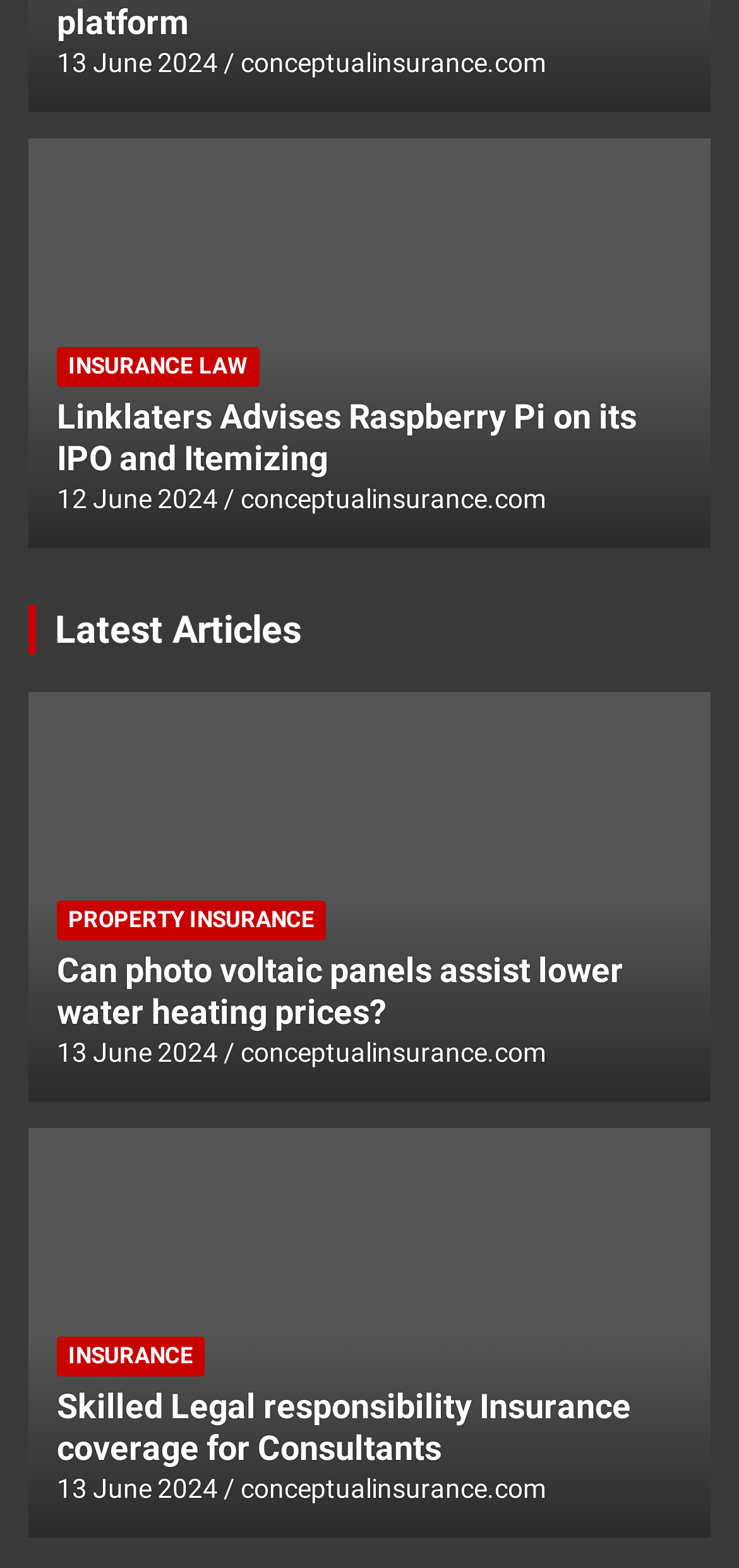What is the date of the first article?
Answer the question with a thorough and detailed explanation.

I found the date by looking at the first link element with the text '13 June 2024' which is located at the top of the webpage.